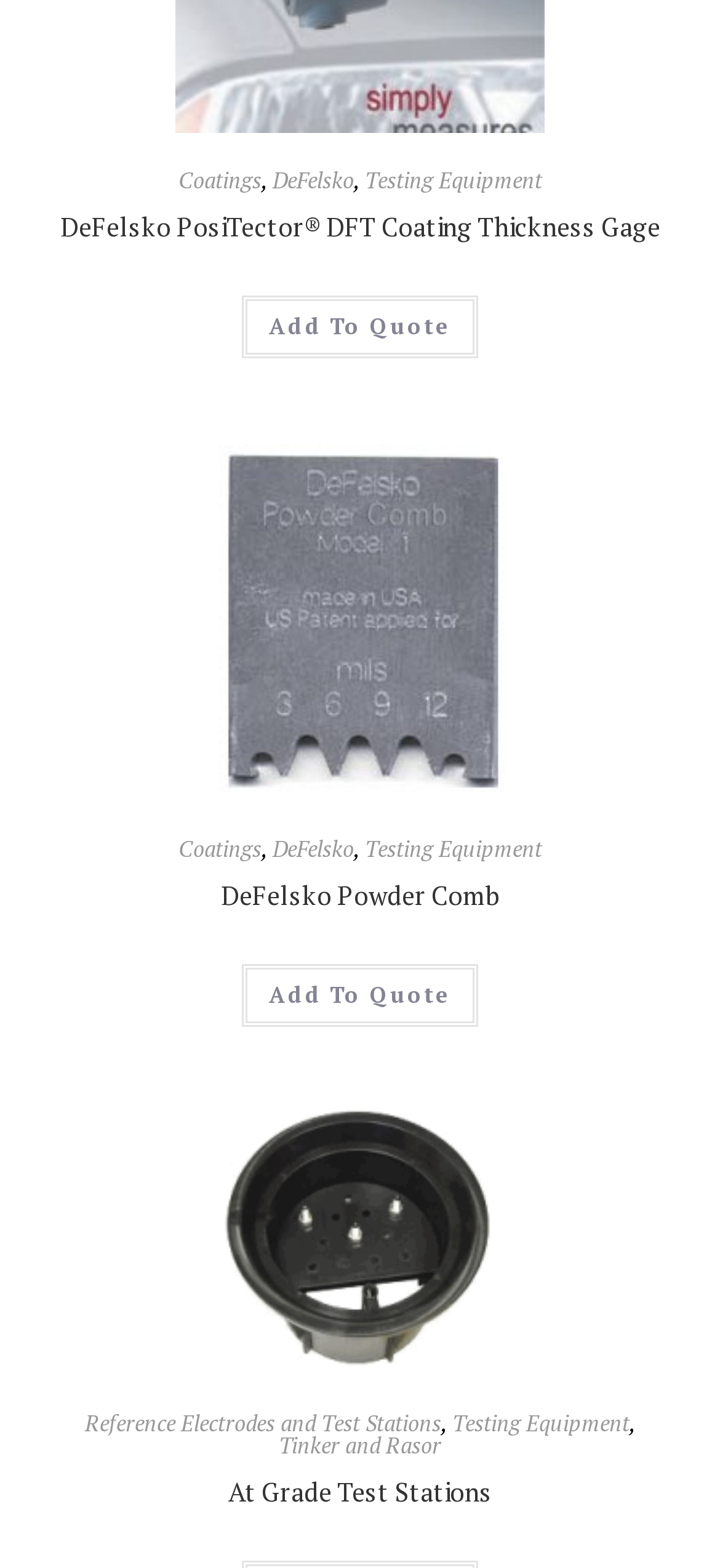How many products are listed on this page?
Please provide a single word or phrase as your answer based on the screenshot.

4